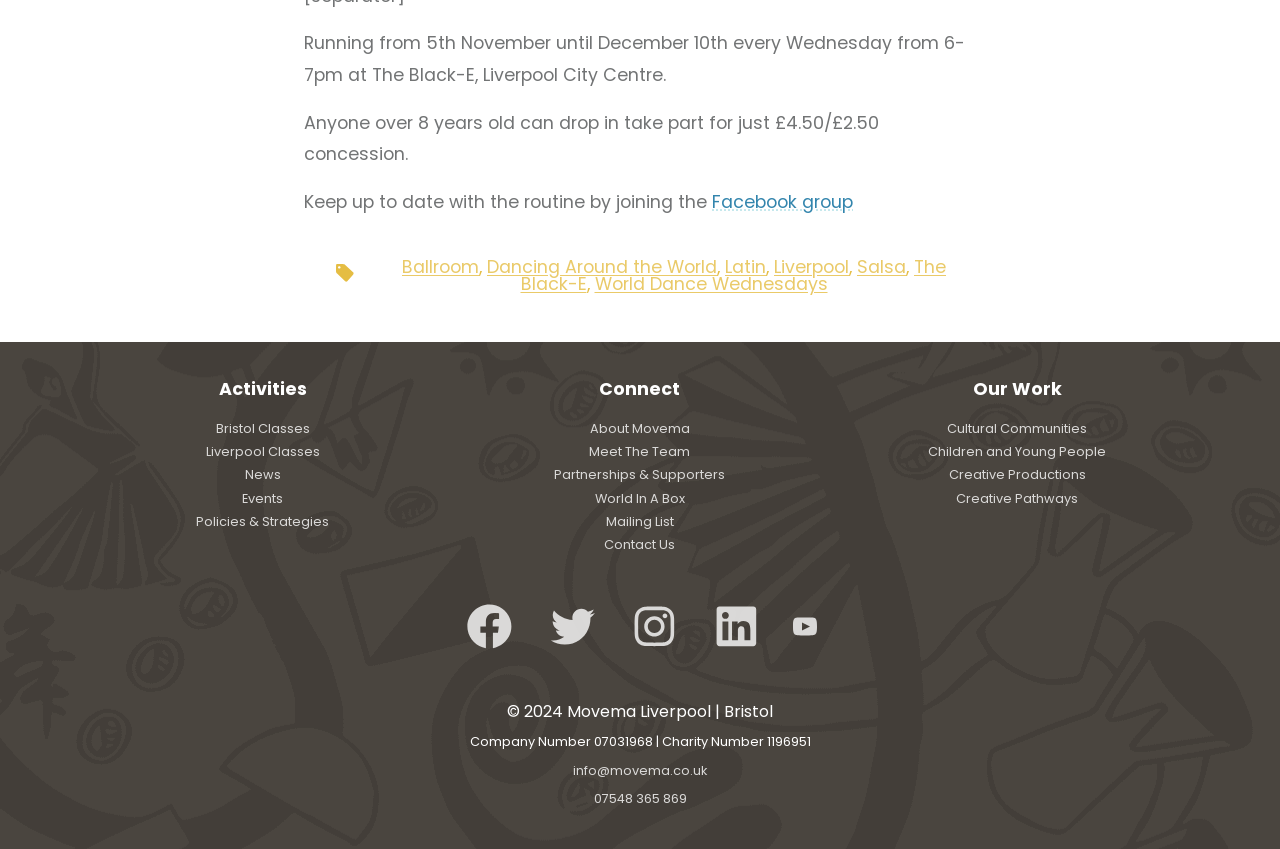Given the webpage screenshot, identify the bounding box of the UI element that matches this description: "Sponsorship".

None